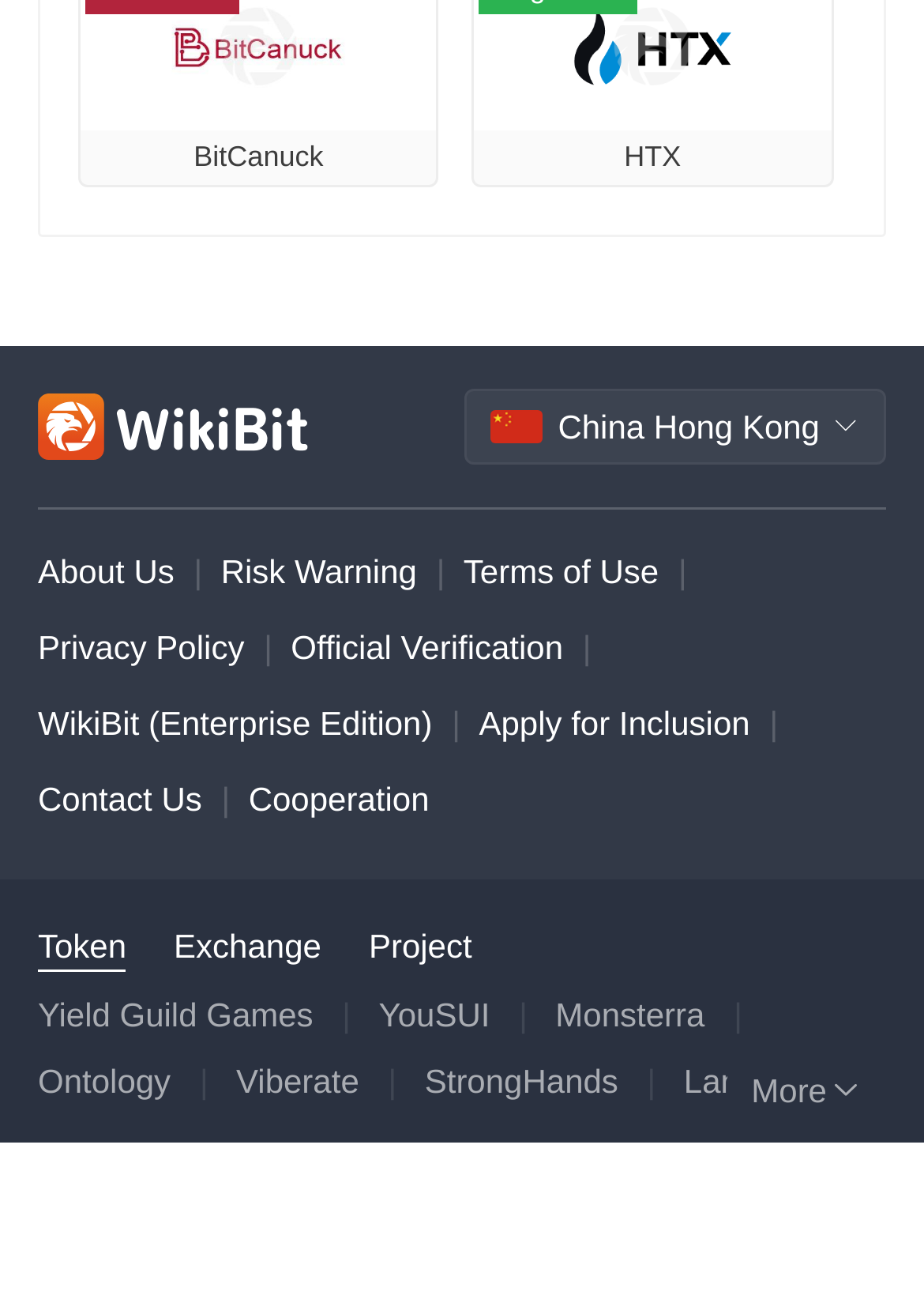Can you pinpoint the bounding box coordinates for the clickable element required for this instruction: "Check Privacy Policy"? The coordinates should be four float numbers between 0 and 1, i.e., [left, top, right, bottom].

None